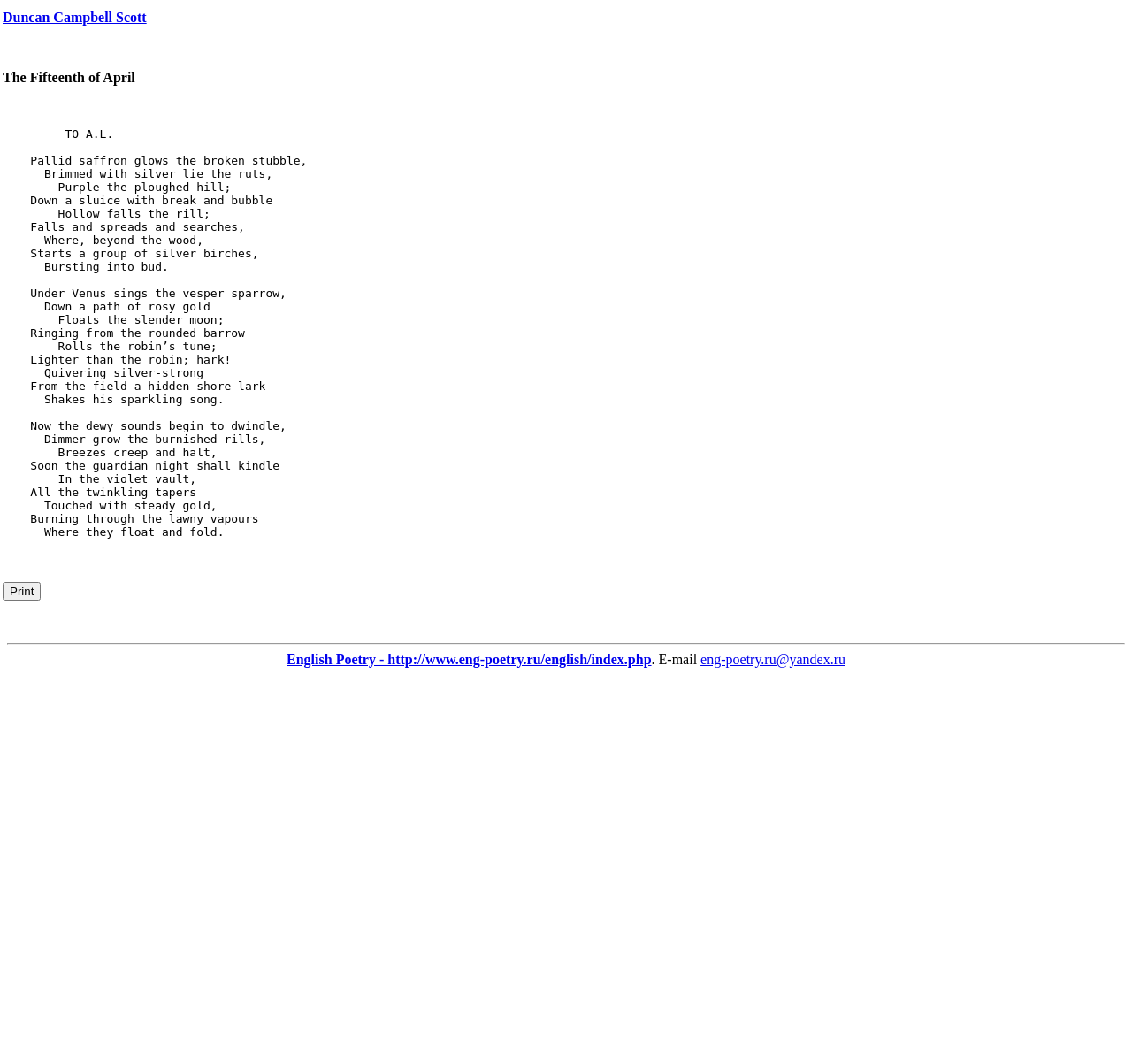Illustrate the webpage's structure and main components comprehensively.

This webpage is dedicated to showcasing a poem by Duncan Campbell Scott, titled "The Fifteenth of April". At the top of the page, there is a table with a single row, containing a cell that spans almost the entire width of the page. Within this cell, there is a link to the poet's name, followed by the poem's title and the poem itself, which is a descriptive piece about nature, with vivid imagery and poetic language.

The poem is divided into four stanzas, each exploring the beauty of the natural world, with themes of growth, decay, and the passage of time. The language is rich and evocative, with phrases such as "Pallid saffron glows the broken stubble", "Purple the ploughed hill", and "Quivering silver-strong".

Below the poem, there is a button labeled "Print", which is positioned near the top-right corner of the poem. This suggests that the user can print the poem for personal use.

At the bottom of the page, there is another table row, containing a cell with a horizontal separator line, followed by two links: one to the "English Poetry" website, and another to an email address, "eng-poetry.ru@yandex.ru". These links are positioned near the bottom of the page, and are likely intended to provide additional resources or contact information for users interested in English poetry.